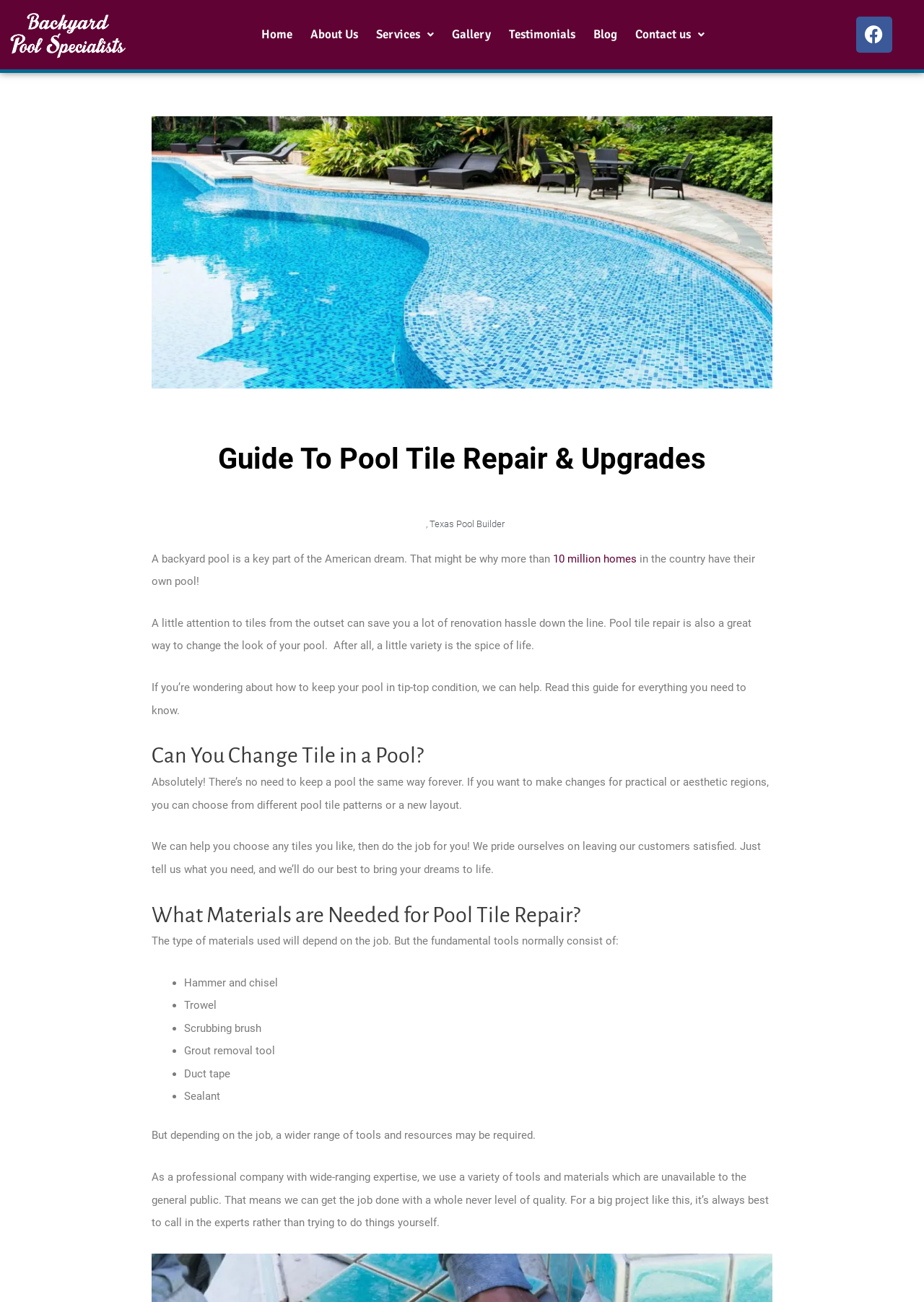From the webpage screenshot, predict the bounding box of the UI element that matches this description: "Contact us".

[0.687, 0.016, 0.762, 0.037]